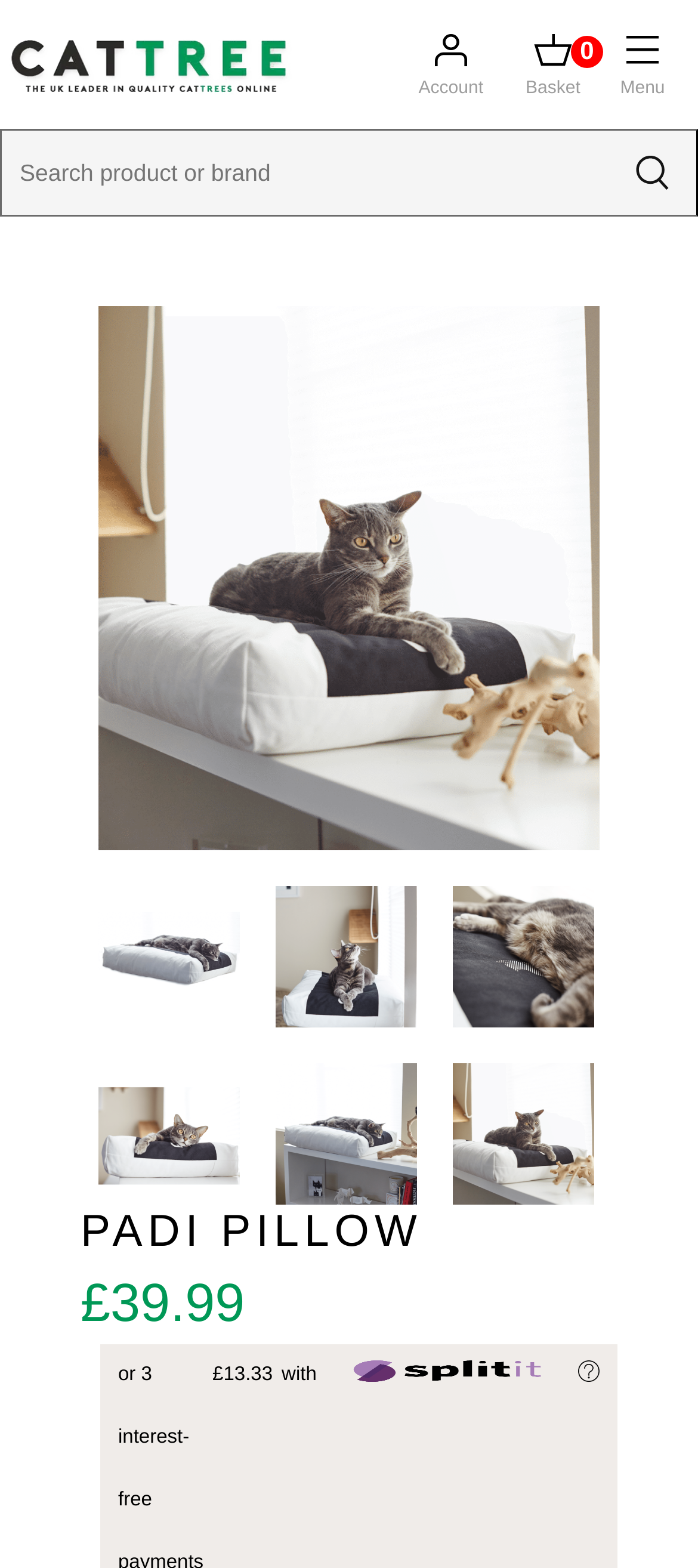Predict the bounding box for the UI component with the following description: "alt="PADI PILLOW" title="PADI PILLOW"".

[0.141, 0.195, 0.859, 0.542]